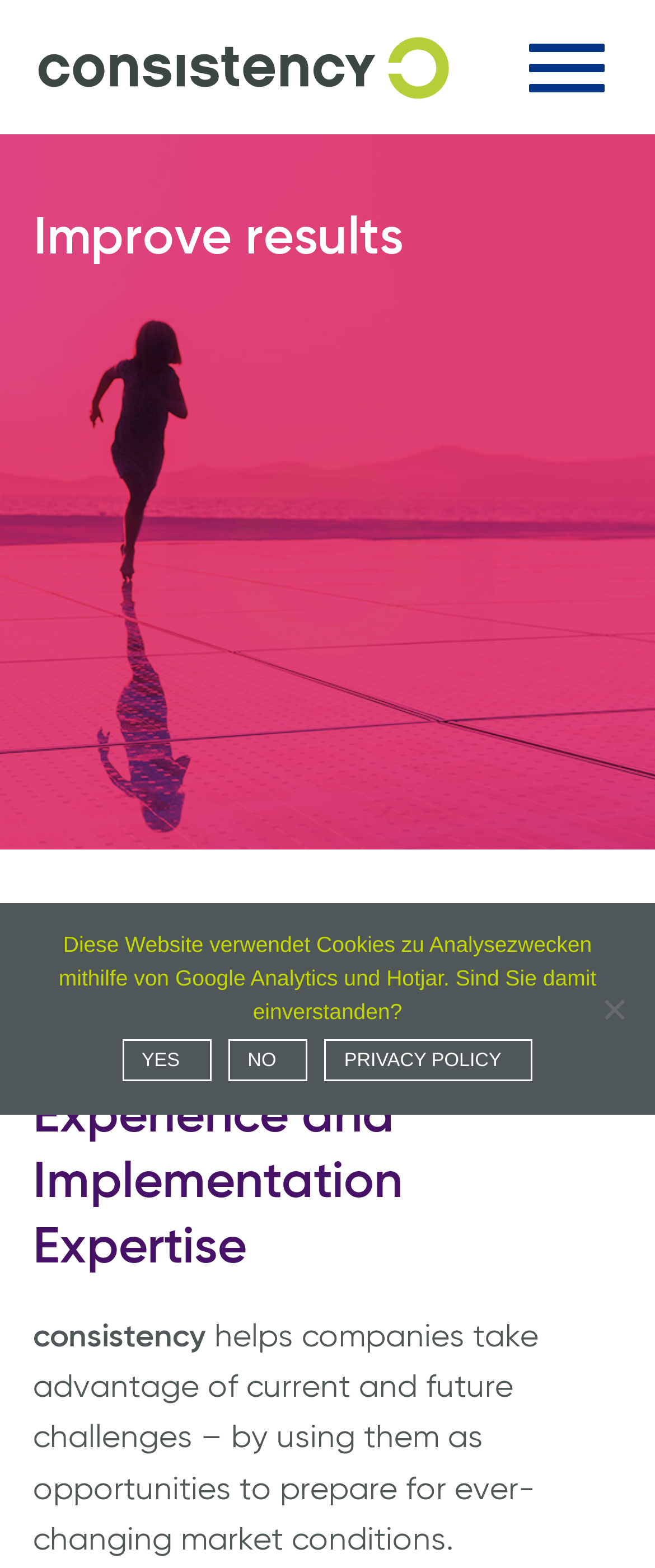Kindly determine the bounding box coordinates for the area that needs to be clicked to execute this instruction: "Click on Industries".

[0.046, 0.207, 0.367, 0.237]